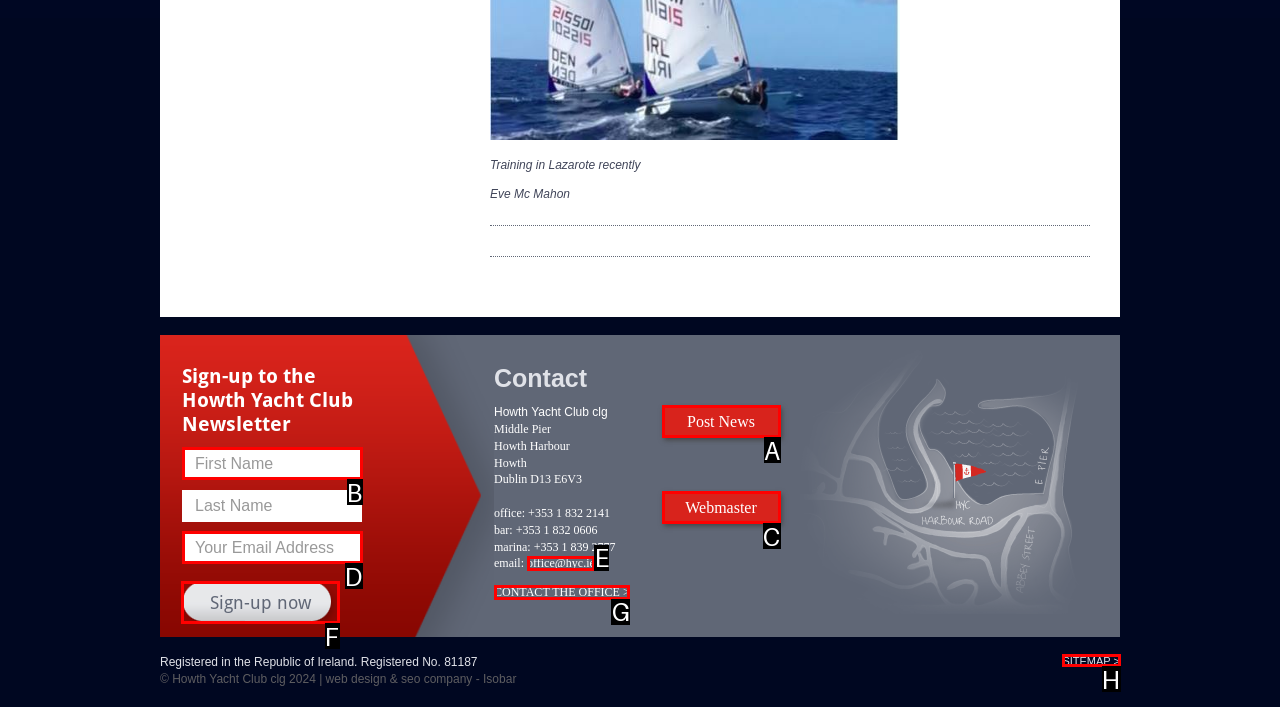Identify the correct option to click in order to complete this task: Click sign-up now
Answer with the letter of the chosen option directly.

F